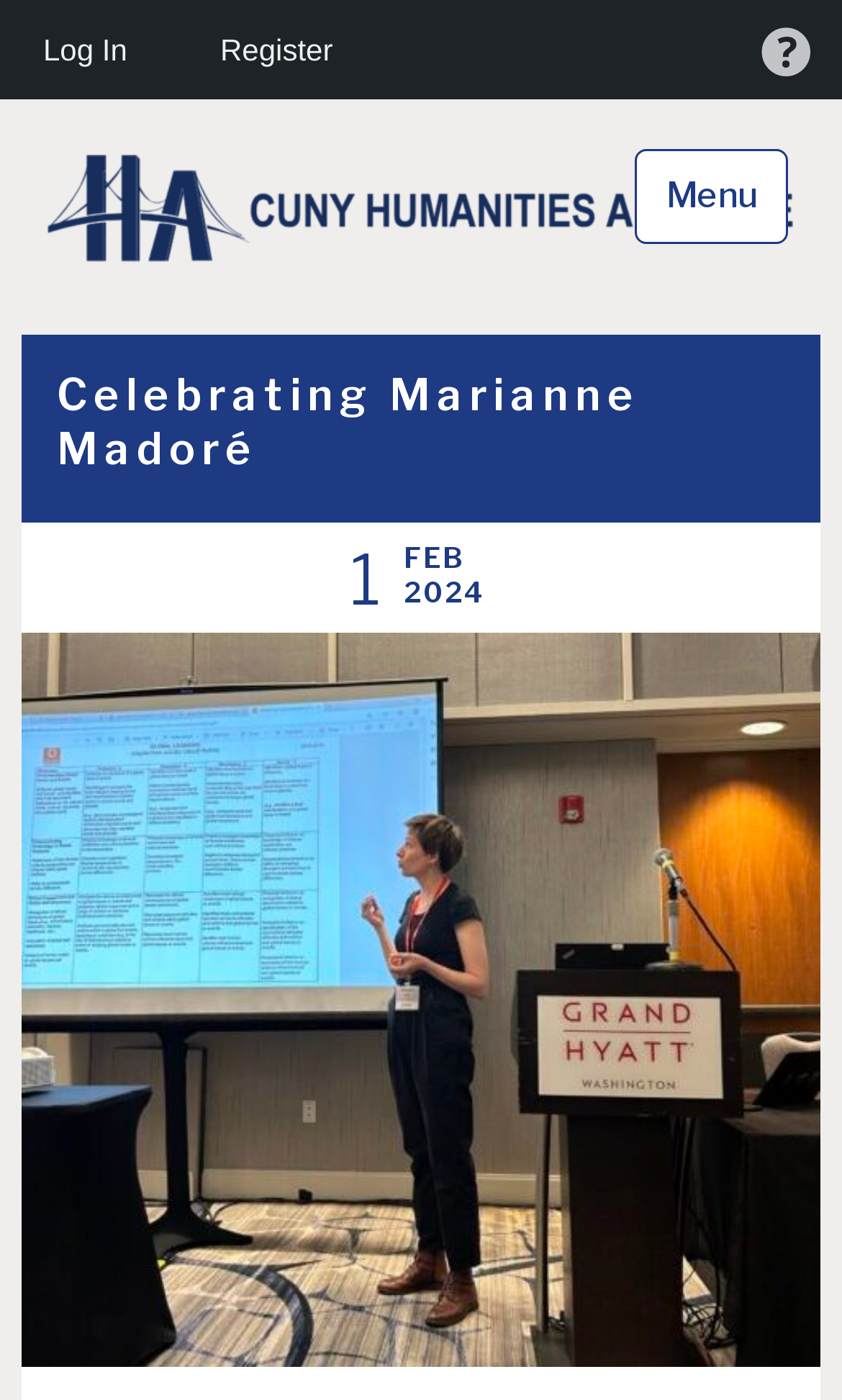Can you find and generate the webpage's heading?

Celebrating Marianne Madoré